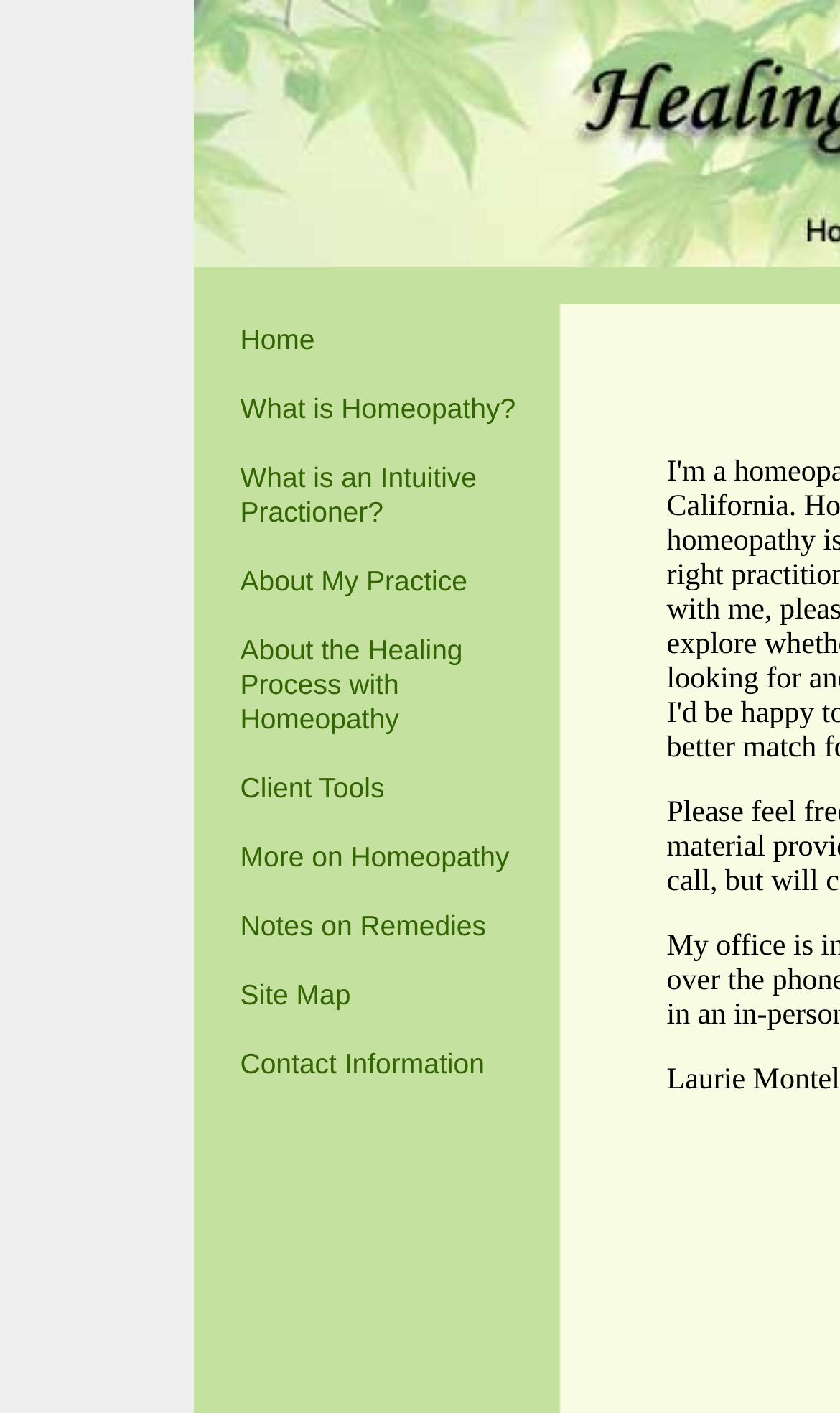Please identify the bounding box coordinates of the element's region that should be clicked to execute the following instruction: "learn about homeopathy". The bounding box coordinates must be four float numbers between 0 and 1, i.e., [left, top, right, bottom].

[0.286, 0.278, 0.614, 0.3]